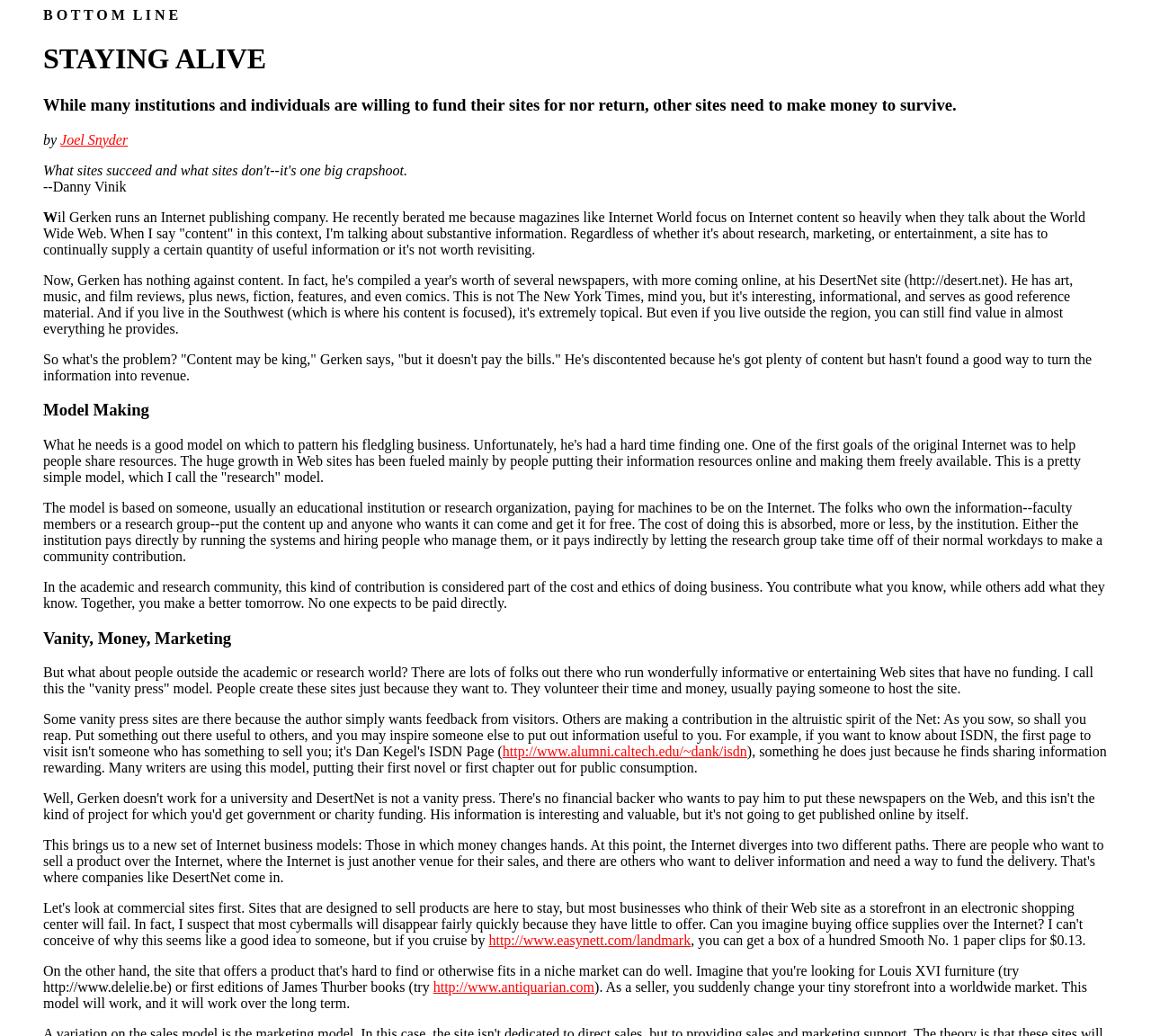Determine the bounding box coordinates for the UI element matching this description: "Joel Snyder".

[0.052, 0.127, 0.111, 0.142]